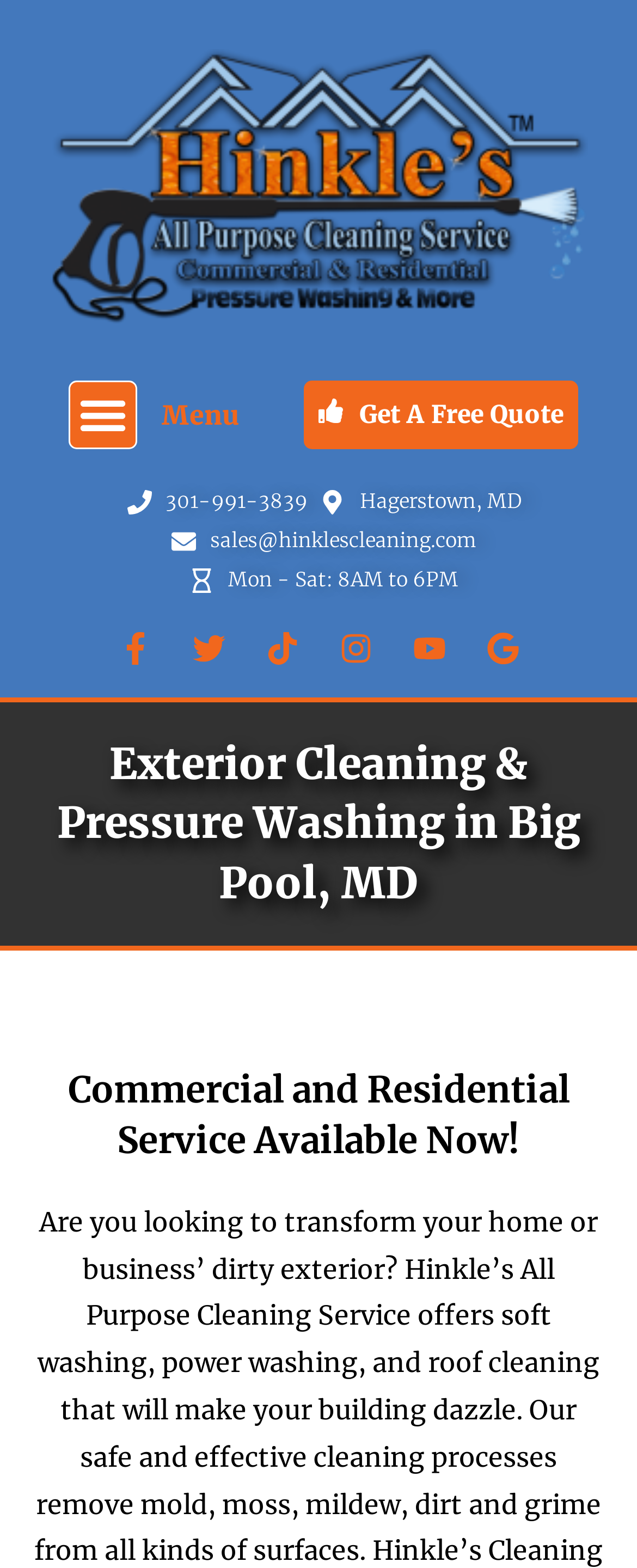Provide the bounding box coordinates of the HTML element this sentence describes: "Get a Free Quote". The bounding box coordinates consist of four float numbers between 0 and 1, i.e., [left, top, right, bottom].

[0.477, 0.243, 0.908, 0.286]